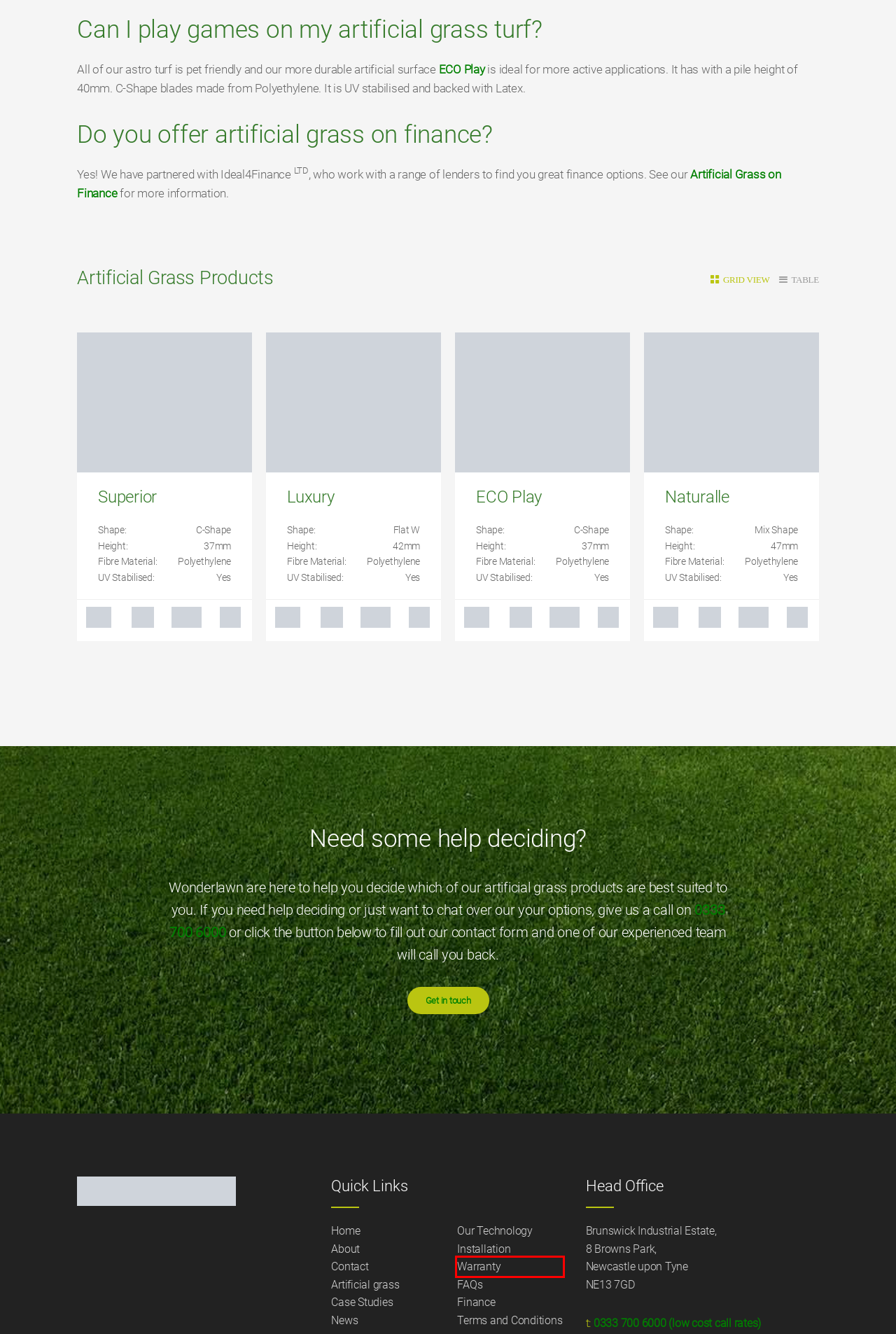You are given a screenshot of a webpage with a red rectangle bounding box around a UI element. Select the webpage description that best matches the new webpage after clicking the element in the bounding box. Here are the candidates:
A. Luxury artificial grass lawn product information - Wonderlawn
B. Finance for Artificial Grass Installations - Wonderlawn
C. ECO Play astro turf for sports supplied & fitted - Wonderlawn
D. Naturalle is our tallest artificial lawn 47mm pile height - Wonderlawn
E. Free artificial grass samples for England and Scotland
F. Terms and Conditions - Wonderlawn.com
G. Artificial Grass Installation Case Studies across the UK
H. Wonderlawn offers a 10 year Warranty with every astroturf installation

H